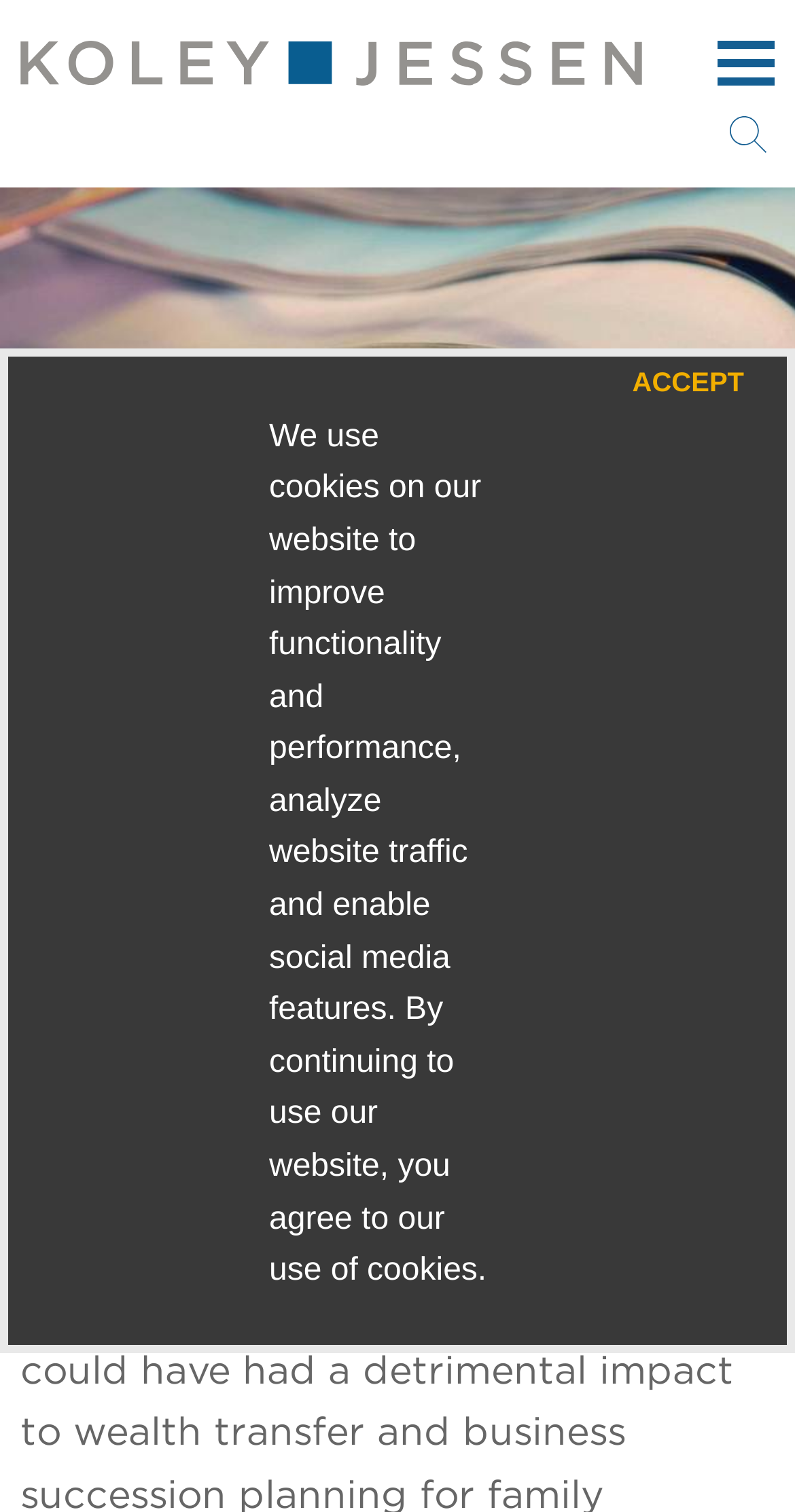Determine the bounding box for the described HTML element: "parent_node: Main Content". Ensure the coordinates are four float numbers between 0 and 1 in the format [left, top, right, bottom].

[0.908, 0.074, 0.974, 0.104]